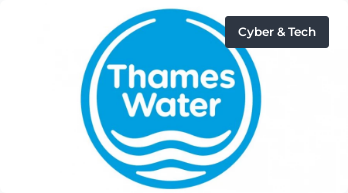What is the focus of the 'Cyber & Tech' label?
Please give a detailed and elaborate answer to the question.

The label 'Cyber & Tech' is mentioned to suggest a focus on digital security and related issues, implying that the label is concerned with the security of digital systems and technologies.